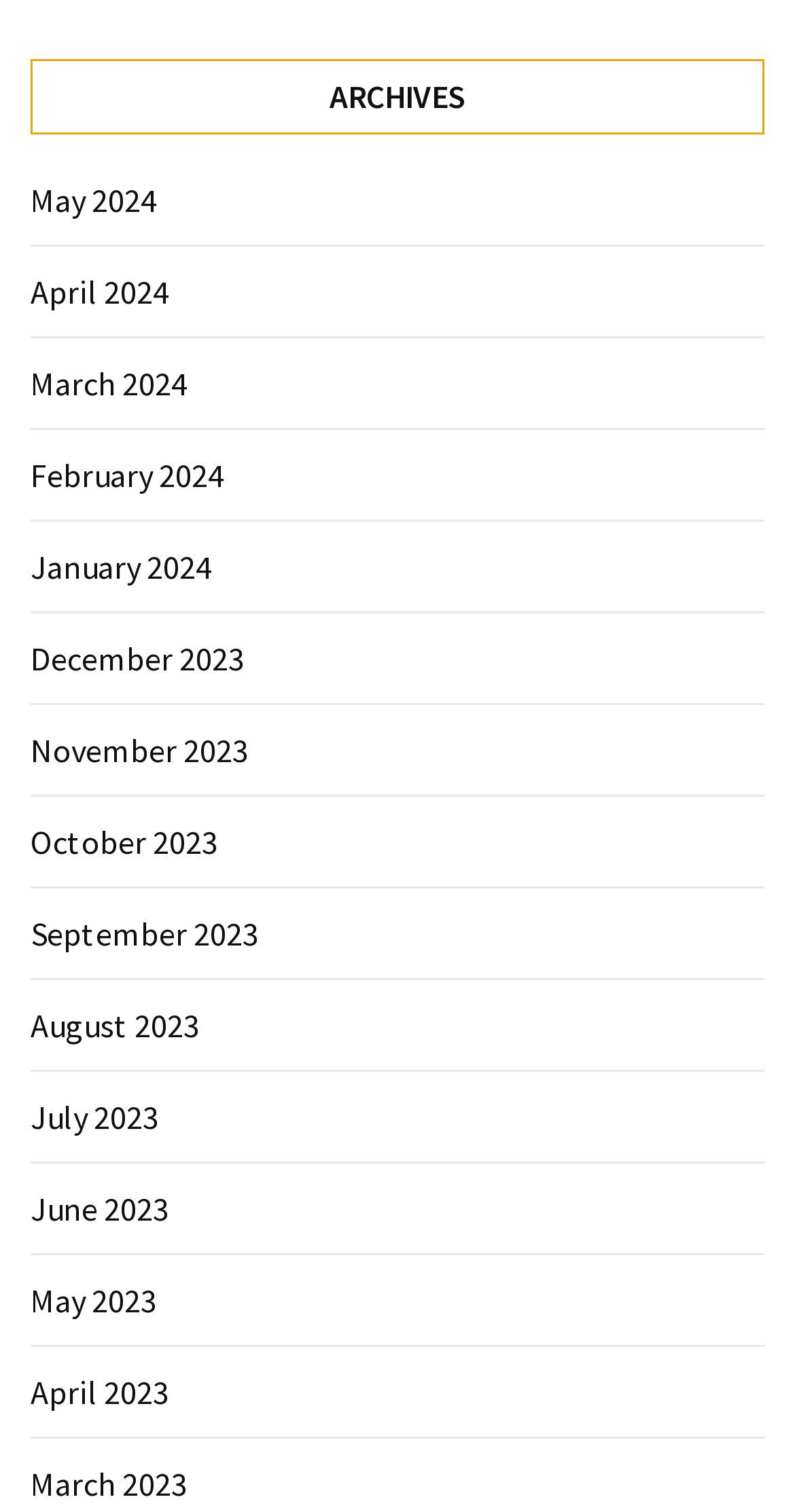Can you show the bounding box coordinates of the region to click on to complete the task described in the instruction: "view May 2024 archives"?

[0.038, 0.119, 0.197, 0.146]